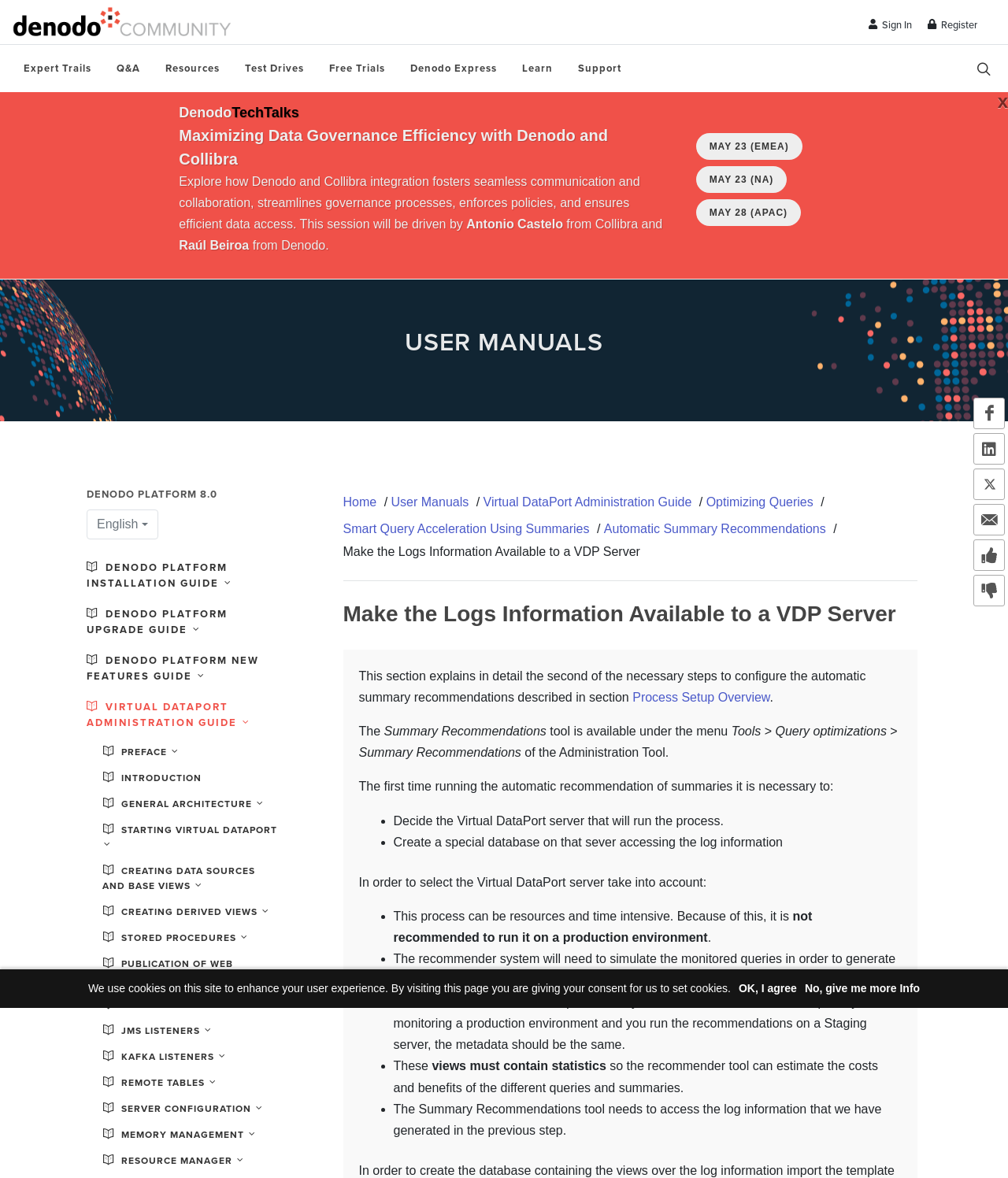Determine the bounding box for the UI element described here: "Starting Virtual DataPort".

[0.086, 0.692, 0.275, 0.727]